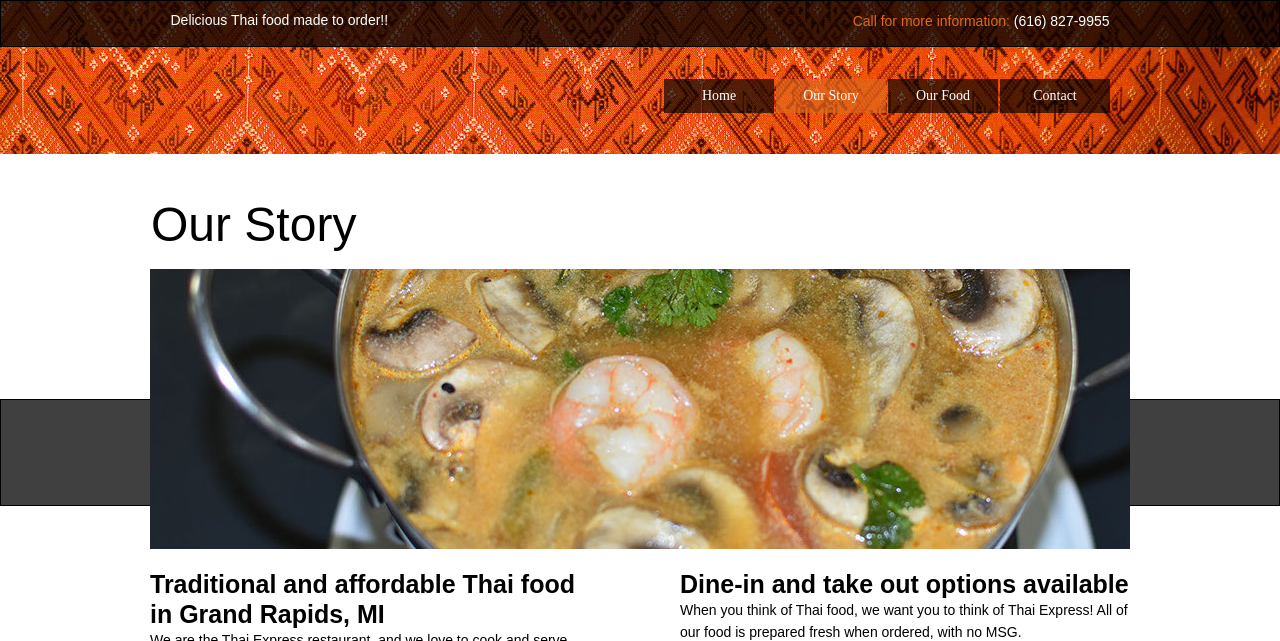Does the restaurant use MSG in their food?
Please ensure your answer to the question is detailed and covers all necessary aspects.

The text 'All of our food is prepared fresh when ordered, with no MSG.' explicitly states that the restaurant does not use MSG in their food.